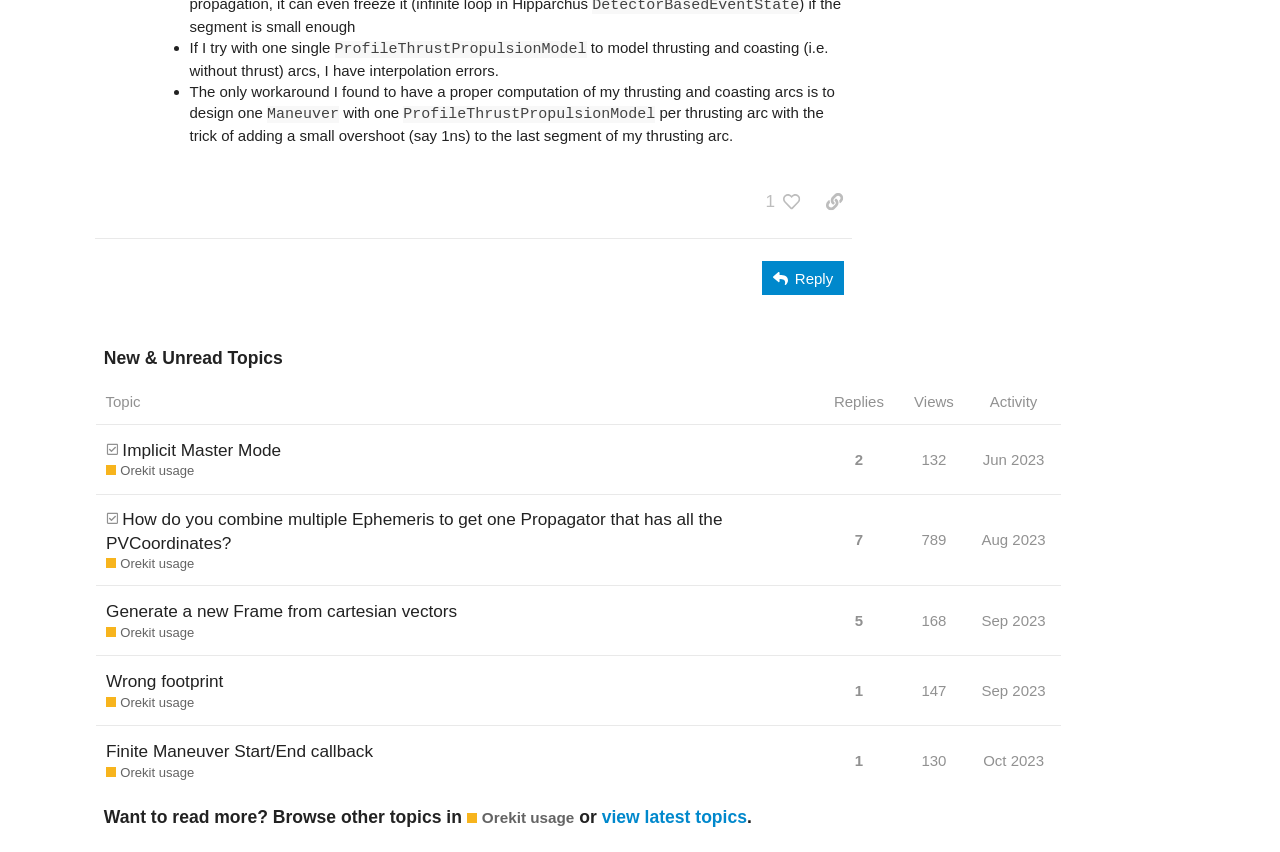Provide a thorough and detailed response to the question by examining the image: 
How many replies does the second topic have?

I looked at the second row in the table with the topic list and found the button element with the text 'This topic has 7 replies', which indicates the number of replies for the second topic.